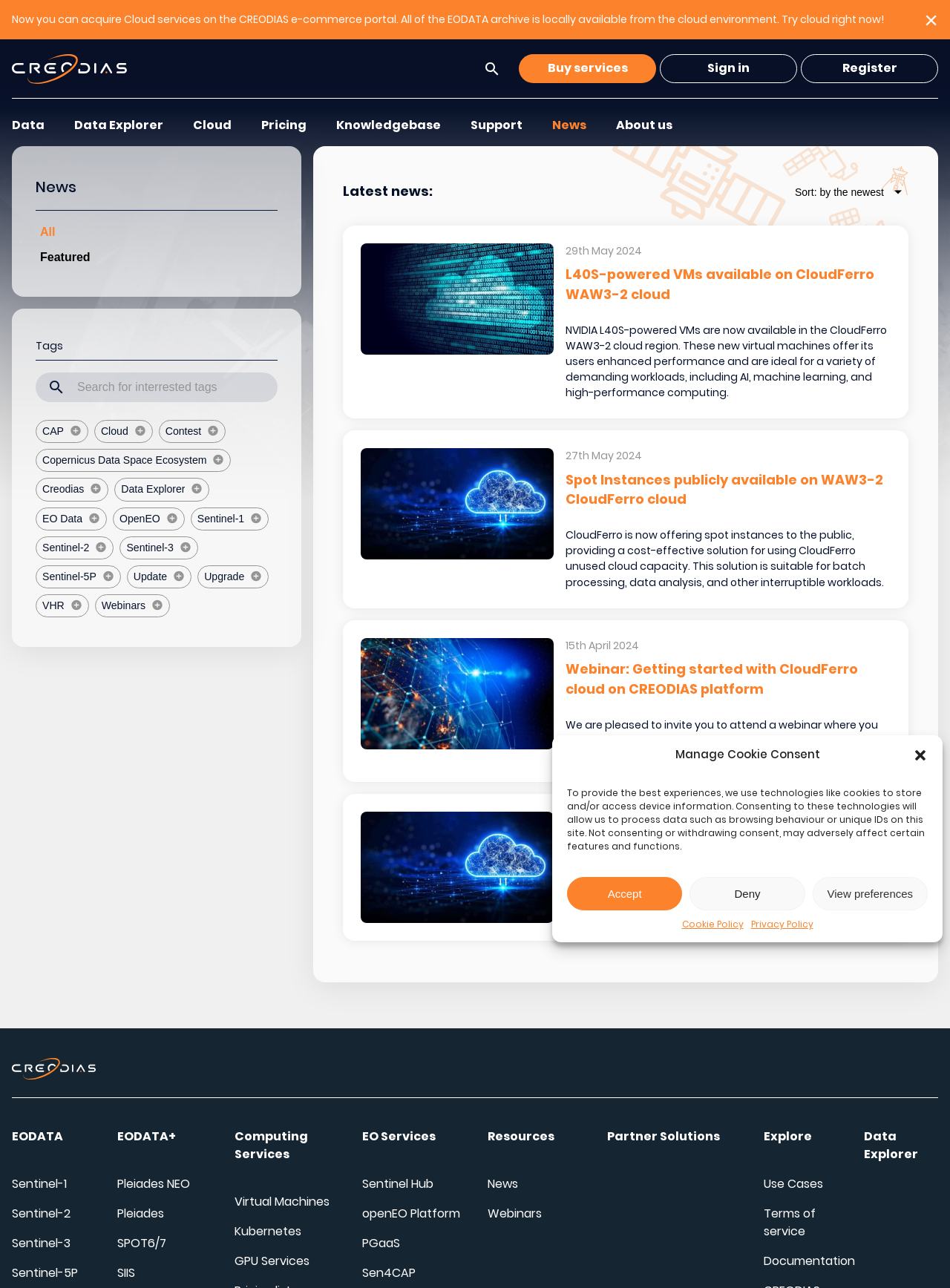Using the webpage screenshot and the element description Virtual Machines, determine the bounding box coordinates. Specify the coordinates in the format (top-left x, top-left y, bottom-right x, bottom-right y) with values ranging from 0 to 1.

[0.246, 0.926, 0.359, 0.94]